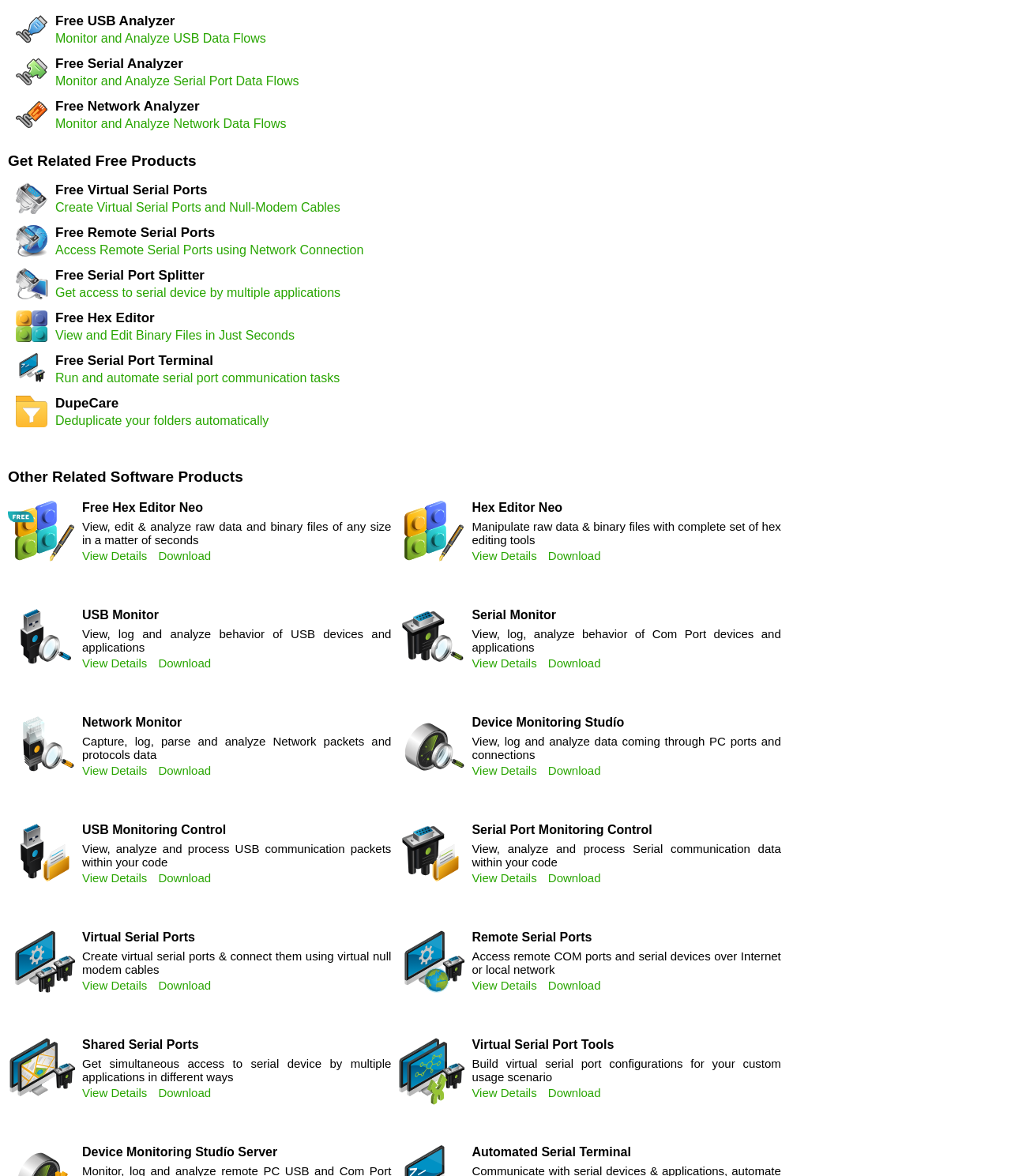Specify the bounding box coordinates of the region I need to click to perform the following instruction: "Create Virtual Serial Ports and Null-Modem Cables". The coordinates must be four float numbers in the range of 0 to 1, i.e., [left, top, right, bottom].

[0.055, 0.171, 0.337, 0.182]